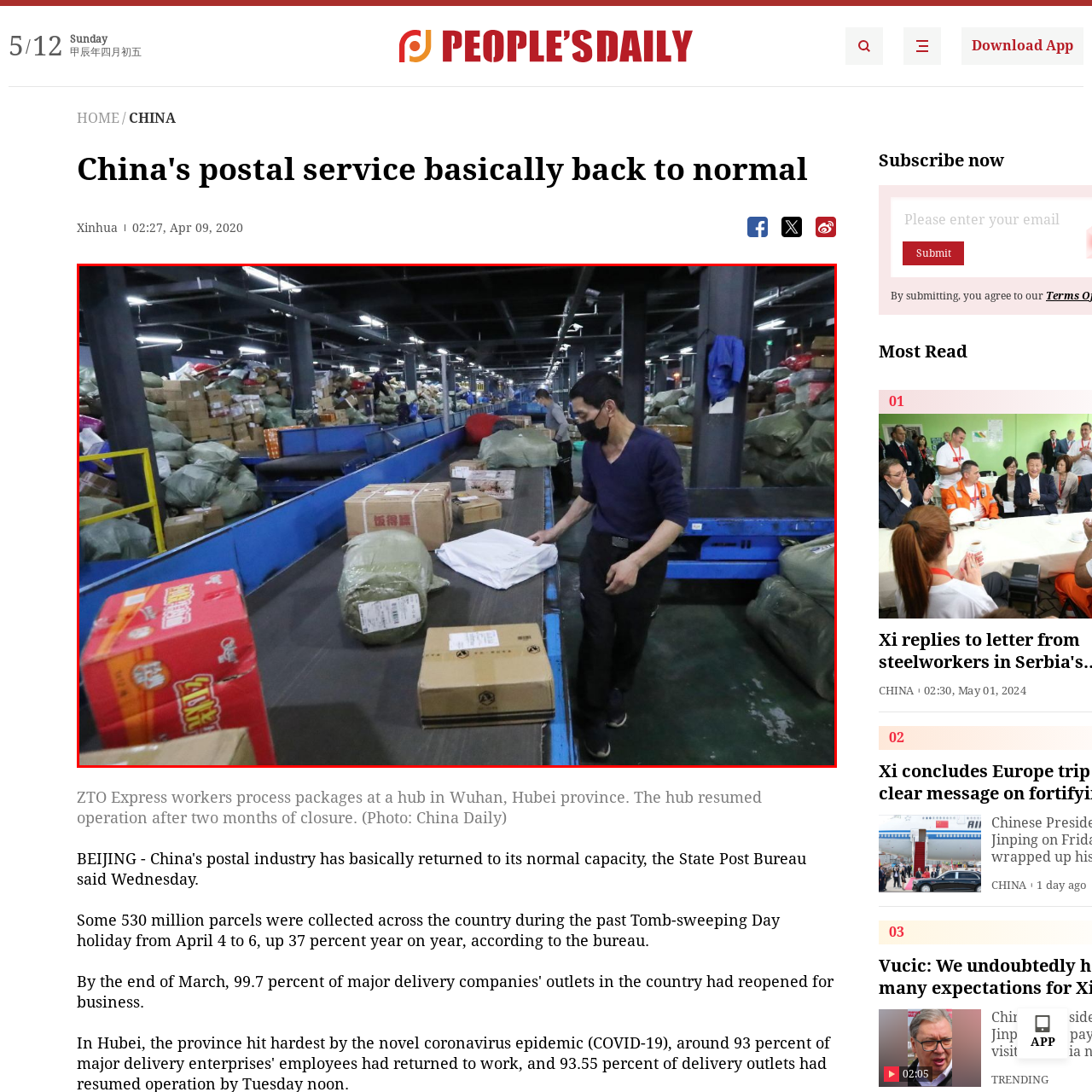How many parcels were collected nationwide during the Tomb-sweeping Day holiday?
Check the image inside the red boundary and answer the question using a single word or brief phrase.

Approximately 530 million